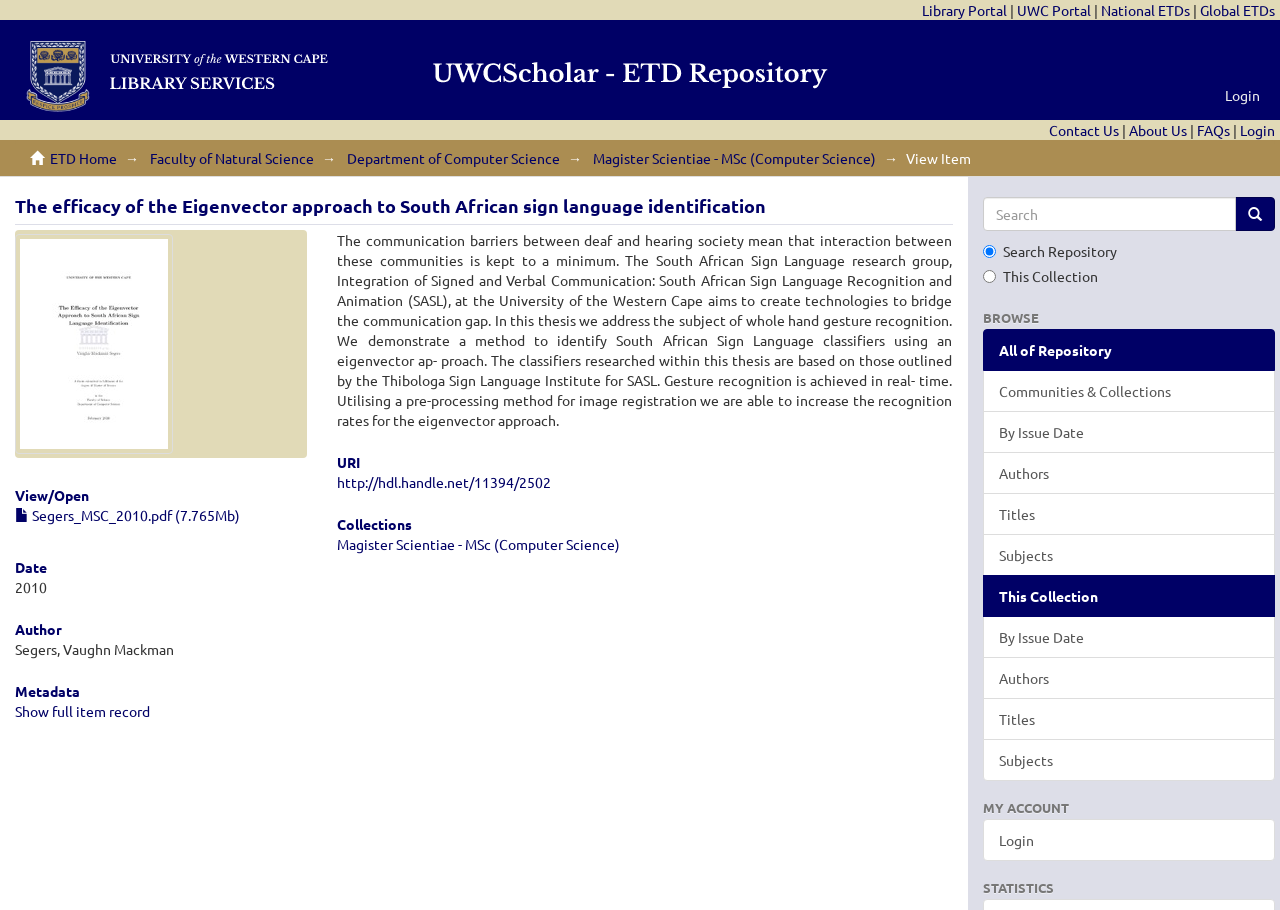Show the bounding box coordinates for the HTML element as described: "Department of Computer Science".

[0.271, 0.164, 0.438, 0.184]